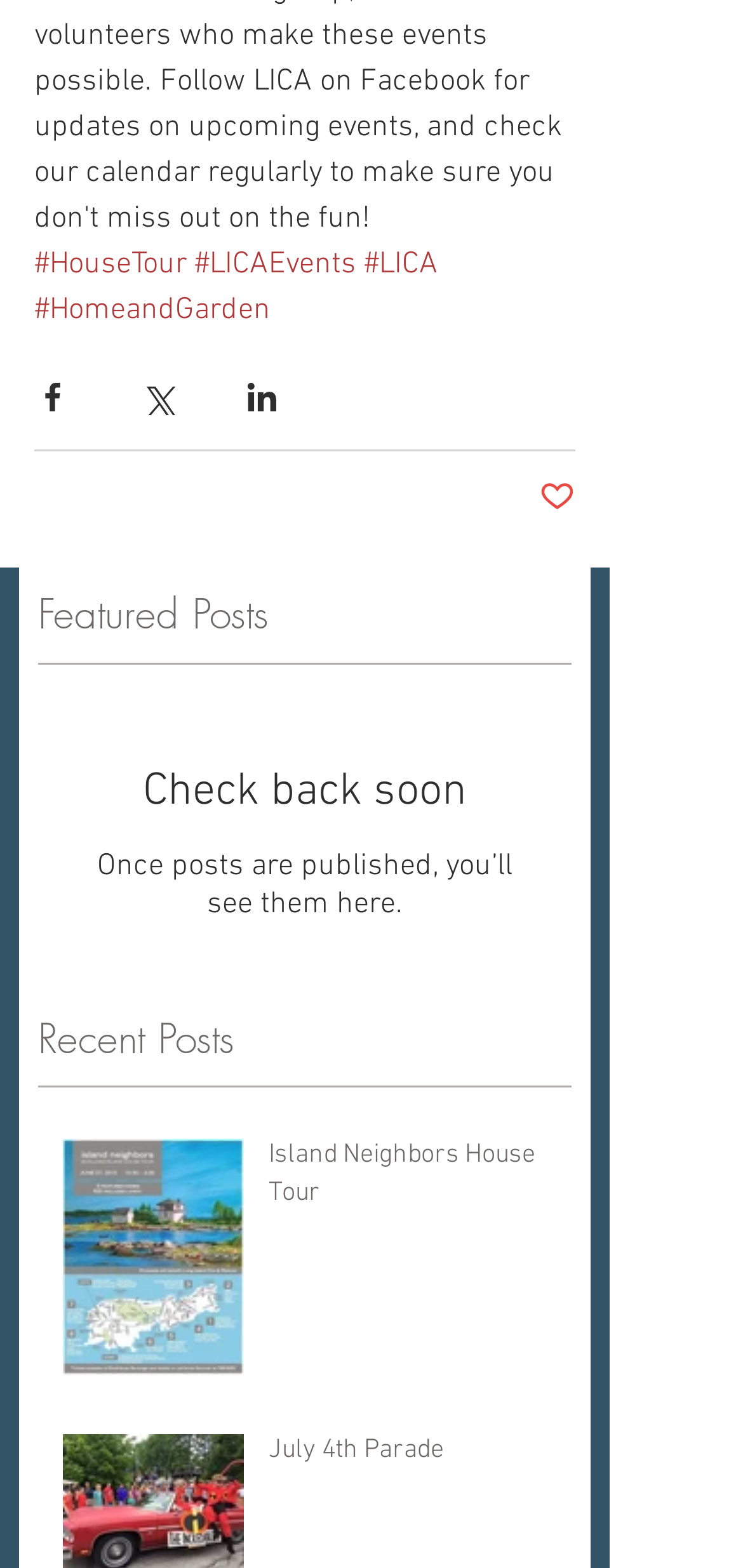How many social media share buttons are there?
Refer to the image and provide a thorough answer to the question.

I counted the number of social media share buttons, which are 'Share via Facebook', 'Share via Twitter', and 'Share via LinkedIn', and found that there are 3 of them.